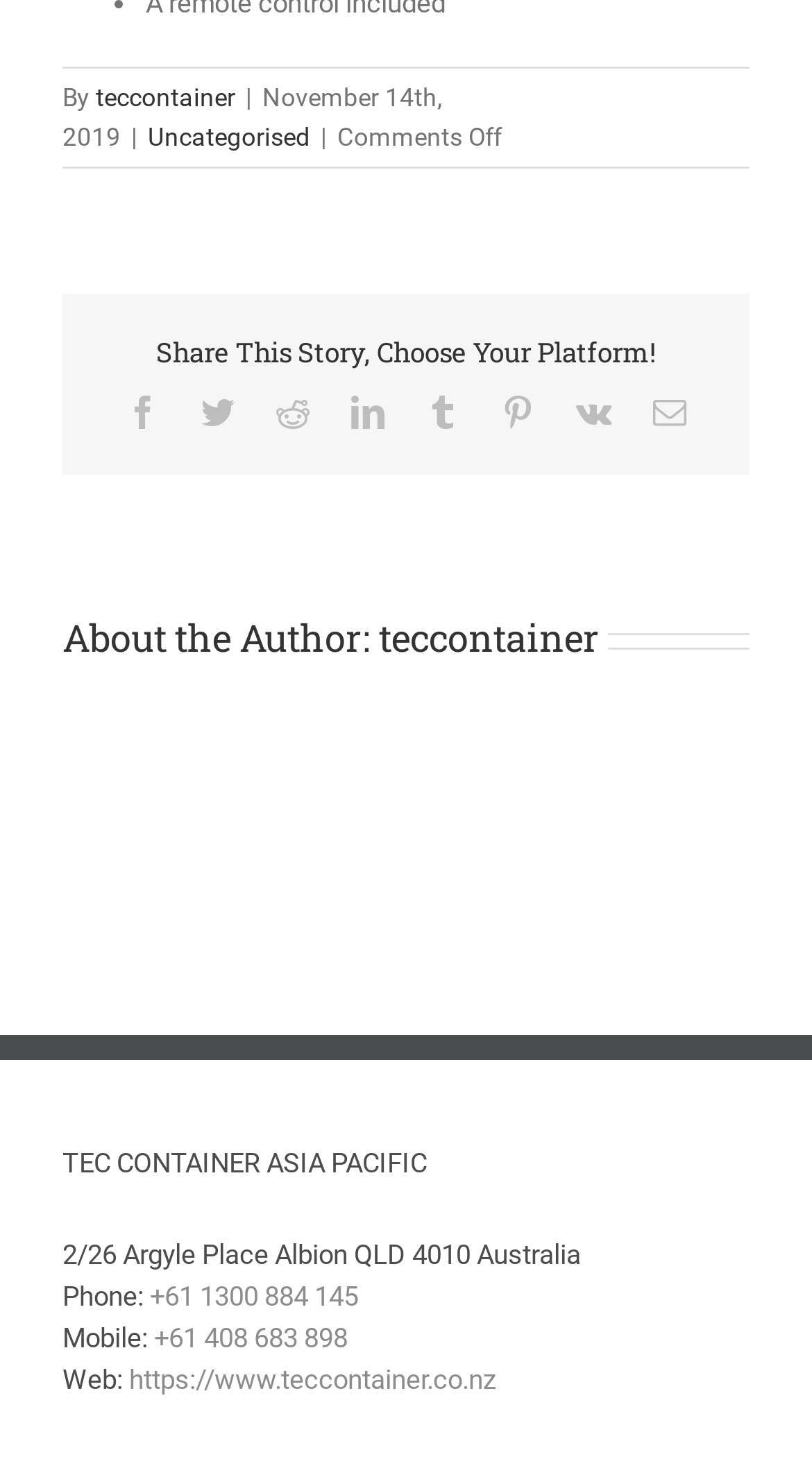Respond with a single word or phrase:
What is the date of the article?

November 14th, 2019